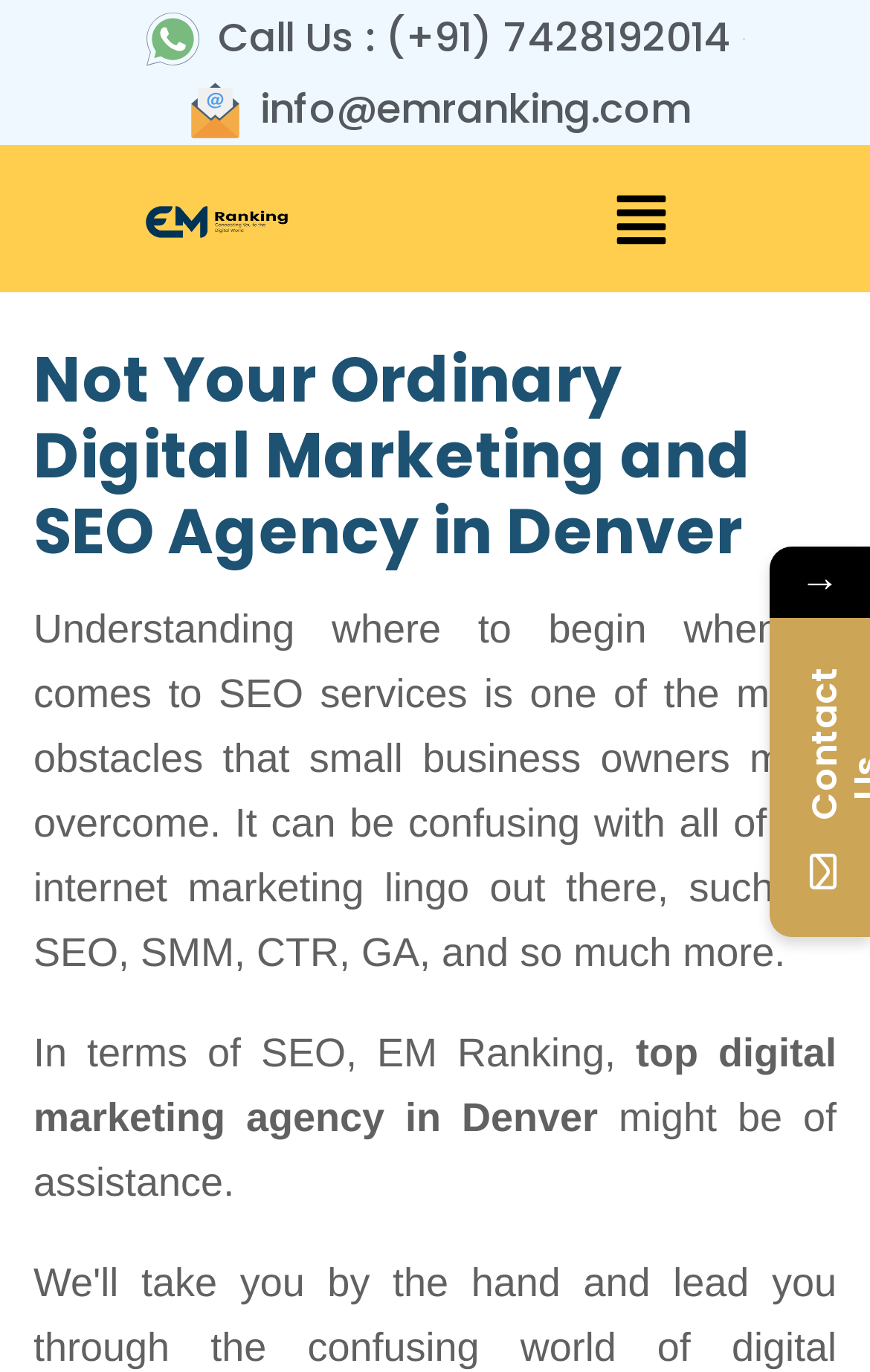Please reply to the following question using a single word or phrase: 
What is the email address to contact?

info@emranking.com